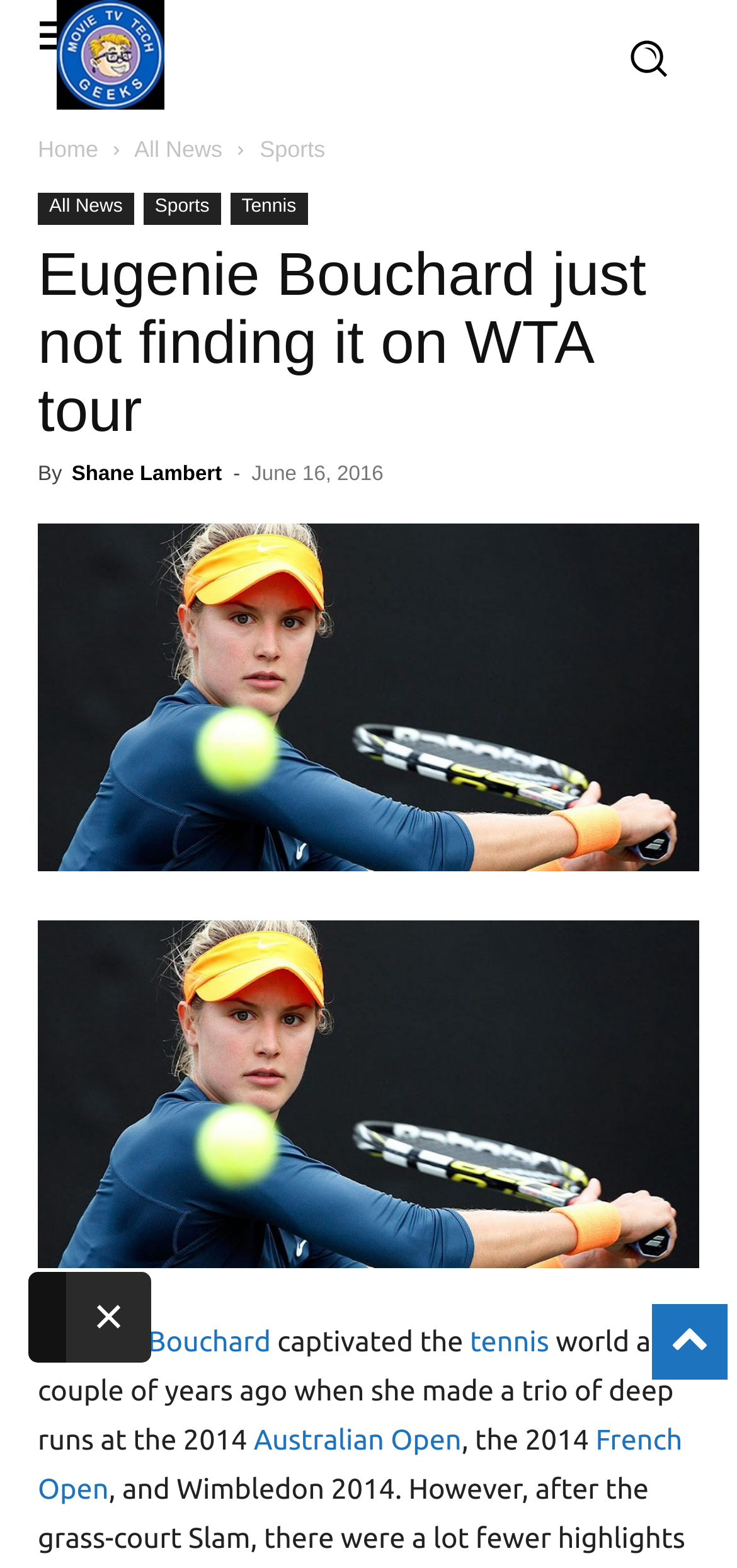Pinpoint the bounding box coordinates of the element that must be clicked to accomplish the following instruction: "Click the 'Close ×' button". The coordinates should be in the format of four float numbers between 0 and 1, i.e., [left, top, right, bottom].

[0.09, 0.811, 0.205, 0.869]